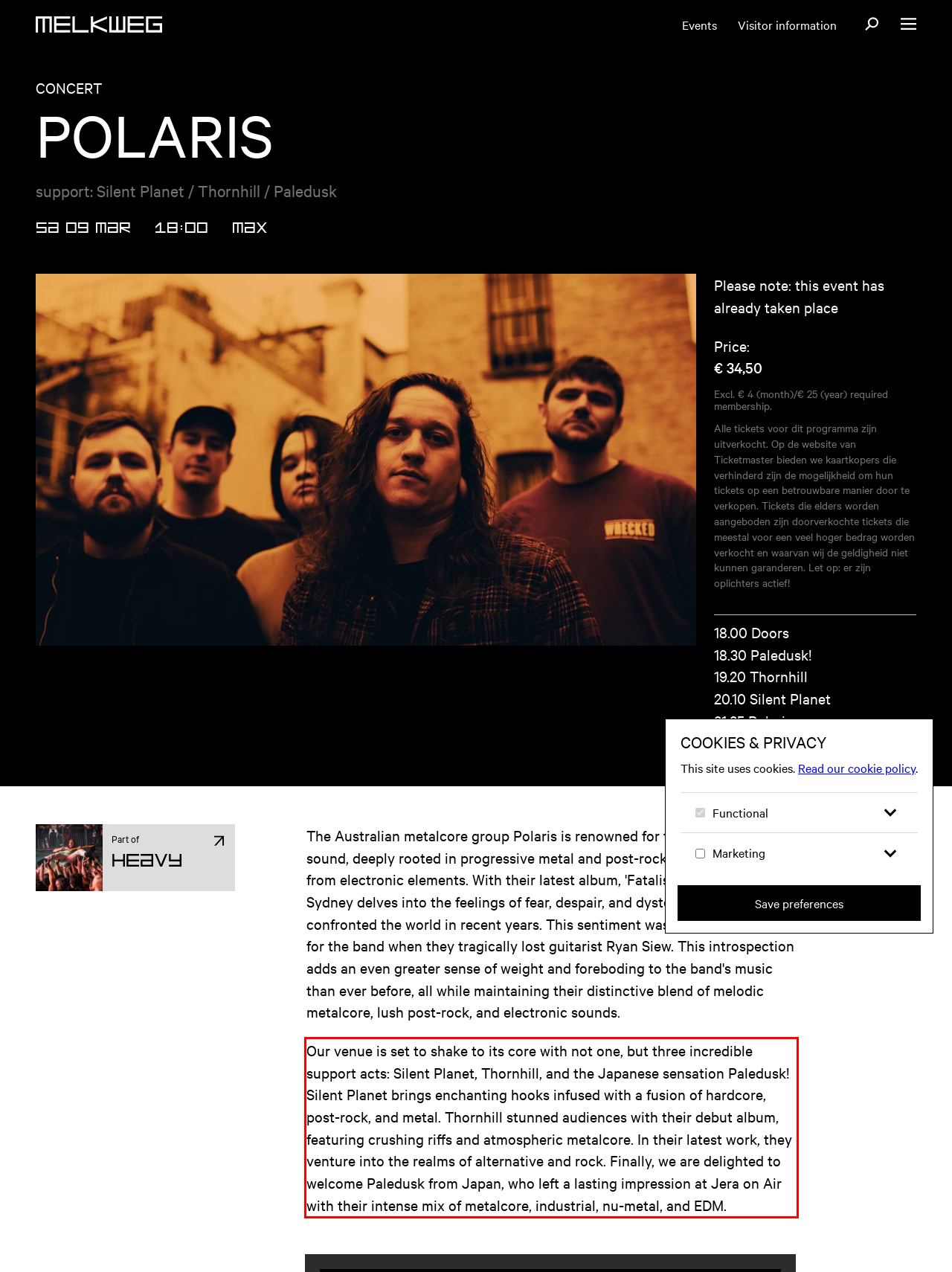You are provided with a screenshot of a webpage featuring a red rectangle bounding box. Extract the text content within this red bounding box using OCR.

Our venue is set to shake to its core with not one, but three incredible support acts: Silent Planet, Thornhill, and the Japanese sensation Paledusk! Silent Planet brings enchanting hooks infused with a fusion of hardcore, post-rock, and metal. Thornhill stunned audiences with their debut album, featuring crushing riffs and atmospheric metalcore. In their latest work, they venture into the realms of alternative and rock. Finally, we are delighted to welcome Paledusk from Japan, who left a lasting impression at Jera on Air with their intense mix of metalcore, industrial, nu-metal, and EDM.